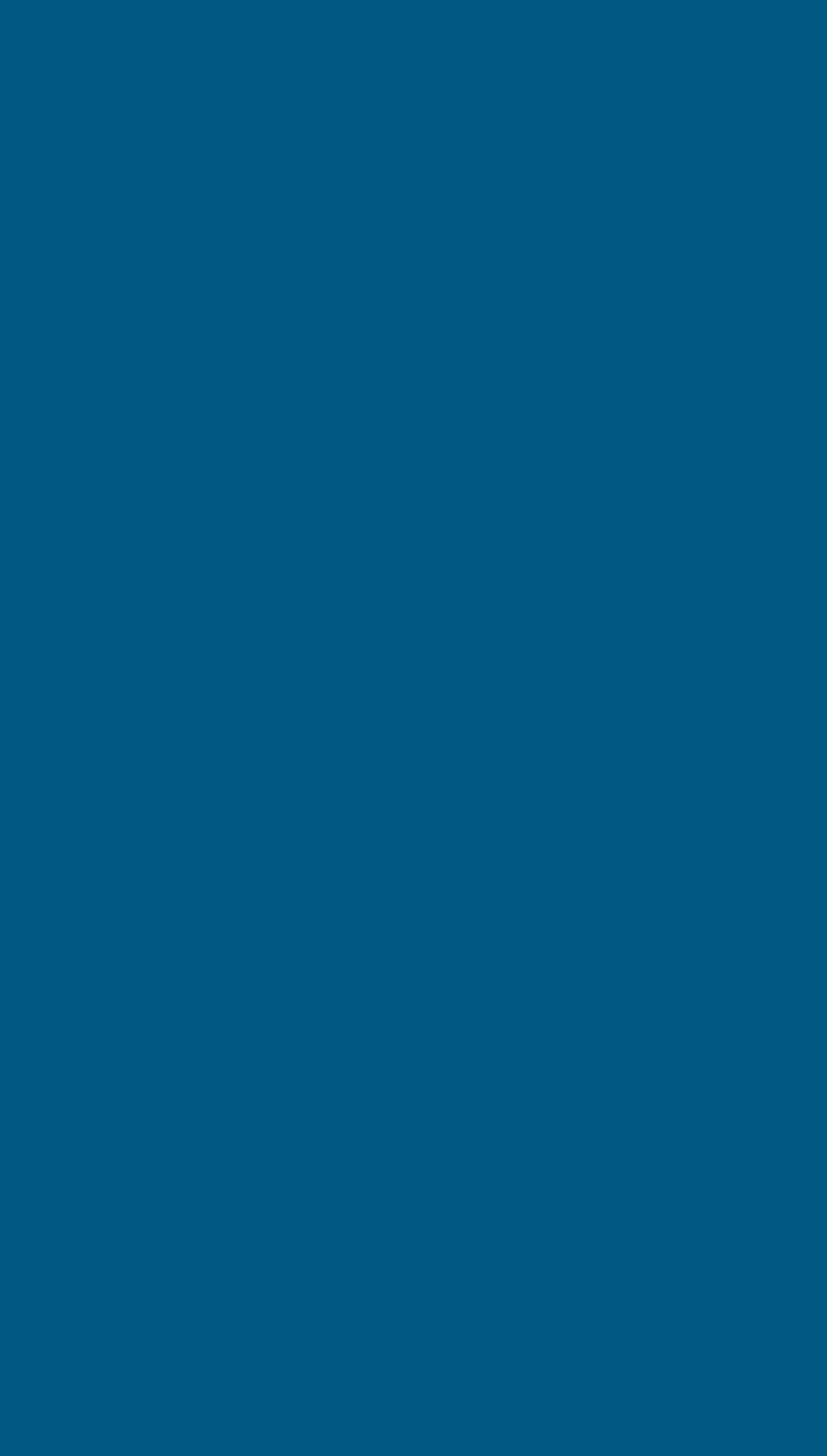Please provide a one-word or phrase answer to the question: 
What is the name of the law library mentioned on the webpage?

Maryland Thurgood Marshall State Law Library